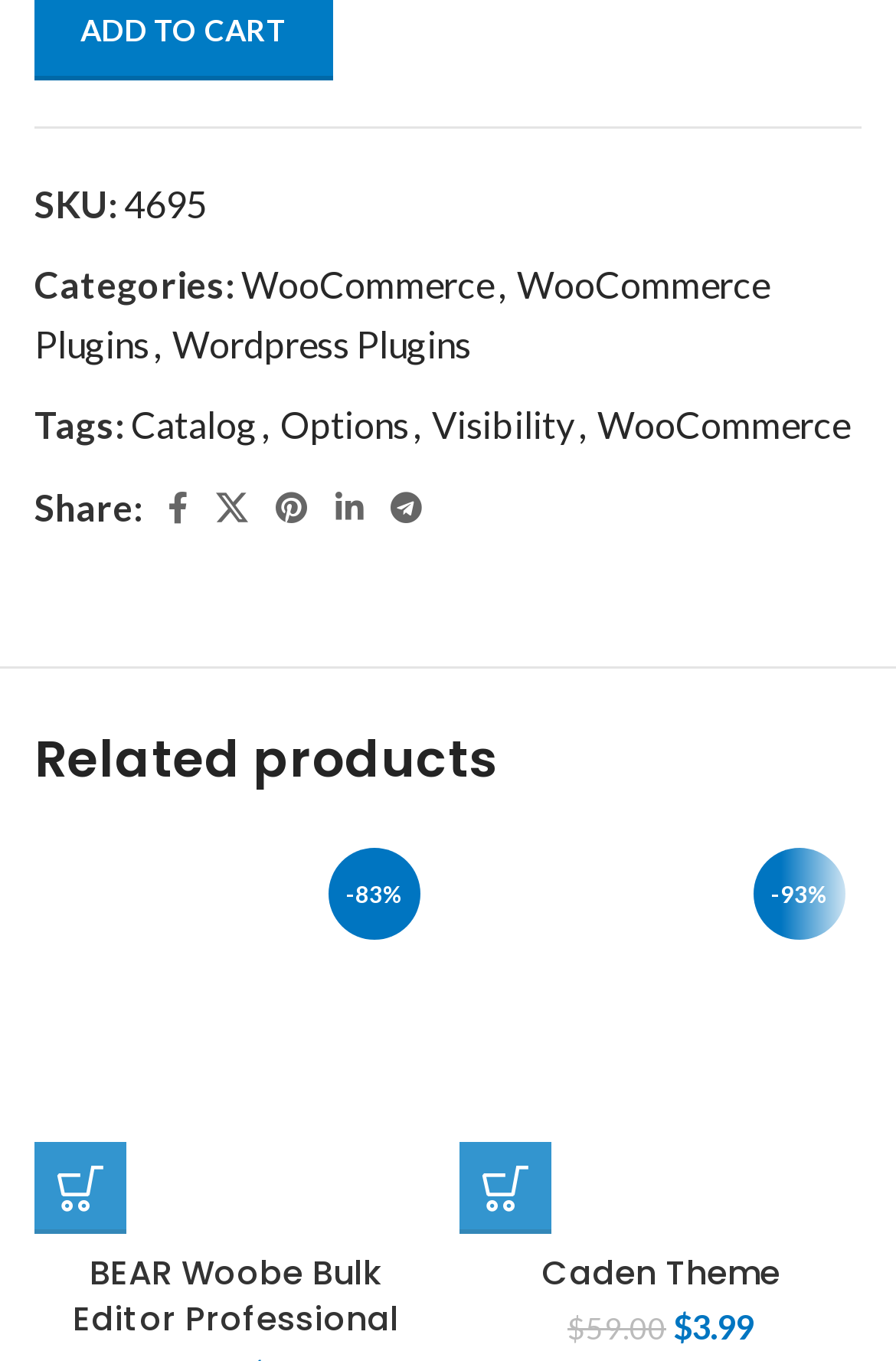Please identify the bounding box coordinates of the area I need to click to accomplish the following instruction: "View related product BEAR Woobe Bulk Editor Professional".

[0.038, 0.611, 0.487, 0.906]